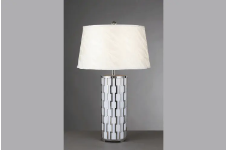Give an elaborate caption for the image.

The image showcases an elegant metal table lamp, designed with a sleek cylindrical base adorned with a geometric pattern. The lamp features a light-colored, softly textured lampshade that complements its modern aesthetic. The combination of the shiny surface of the base and the soft fabric of the shade creates a sophisticated look, making it a perfect addition to contemporary living spaces. The overall design highlights both functionality and artistic flair, embodying a harmonious balance between form and light.